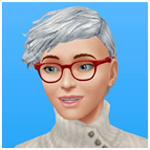What is ErinPW likely used for?
Please interpret the details in the image and answer the question thoroughly.

The caption suggests that ErinPW is a virtual representation, and it is likely used for engaging with others in discussions or sharing experiences in gaming or online communities.